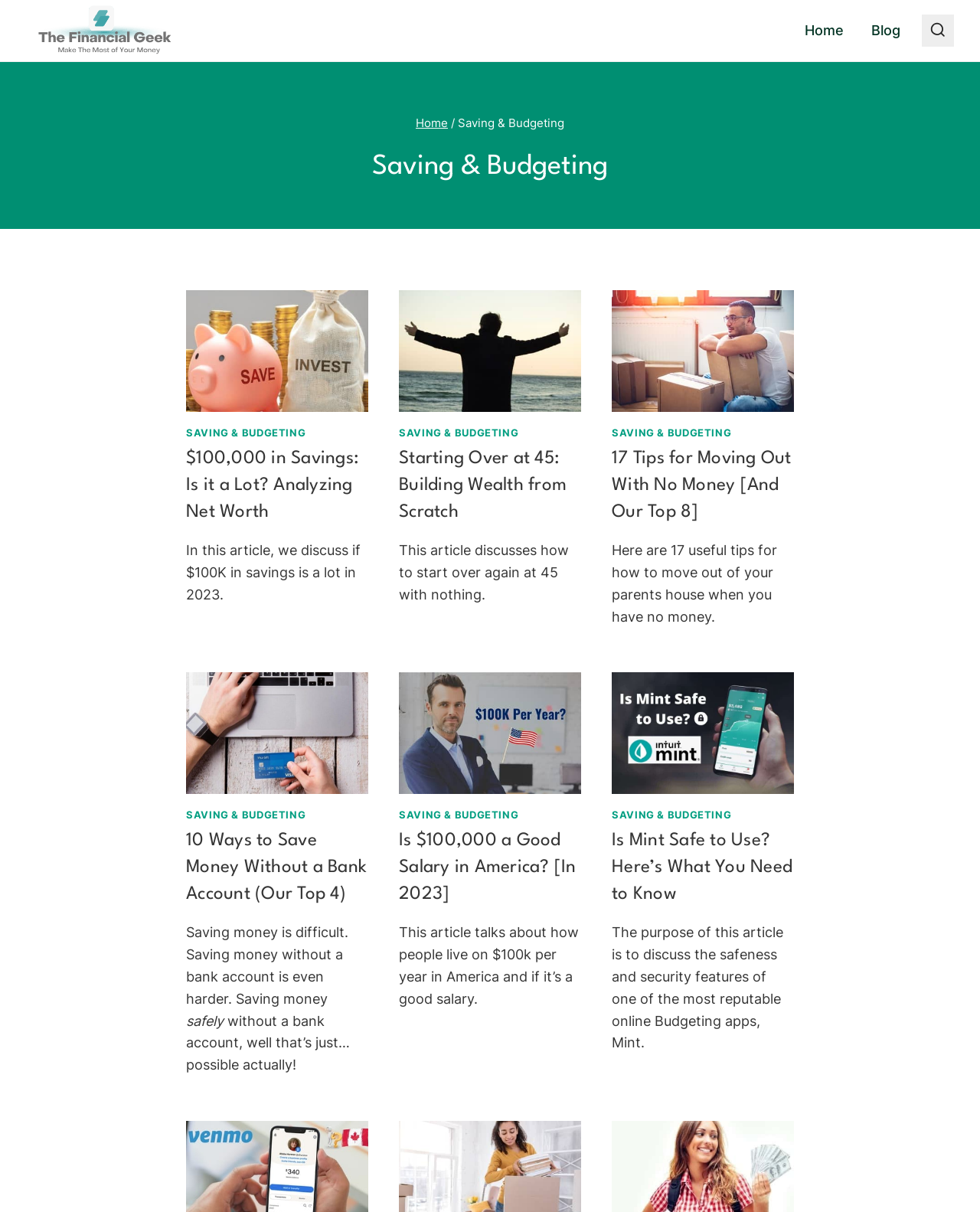Please identify the bounding box coordinates of the region to click in order to complete the given instruction: "Learn about saving money without a bank account". The coordinates should be four float numbers between 0 and 1, i.e., [left, top, right, bottom].

[0.19, 0.555, 0.376, 0.655]